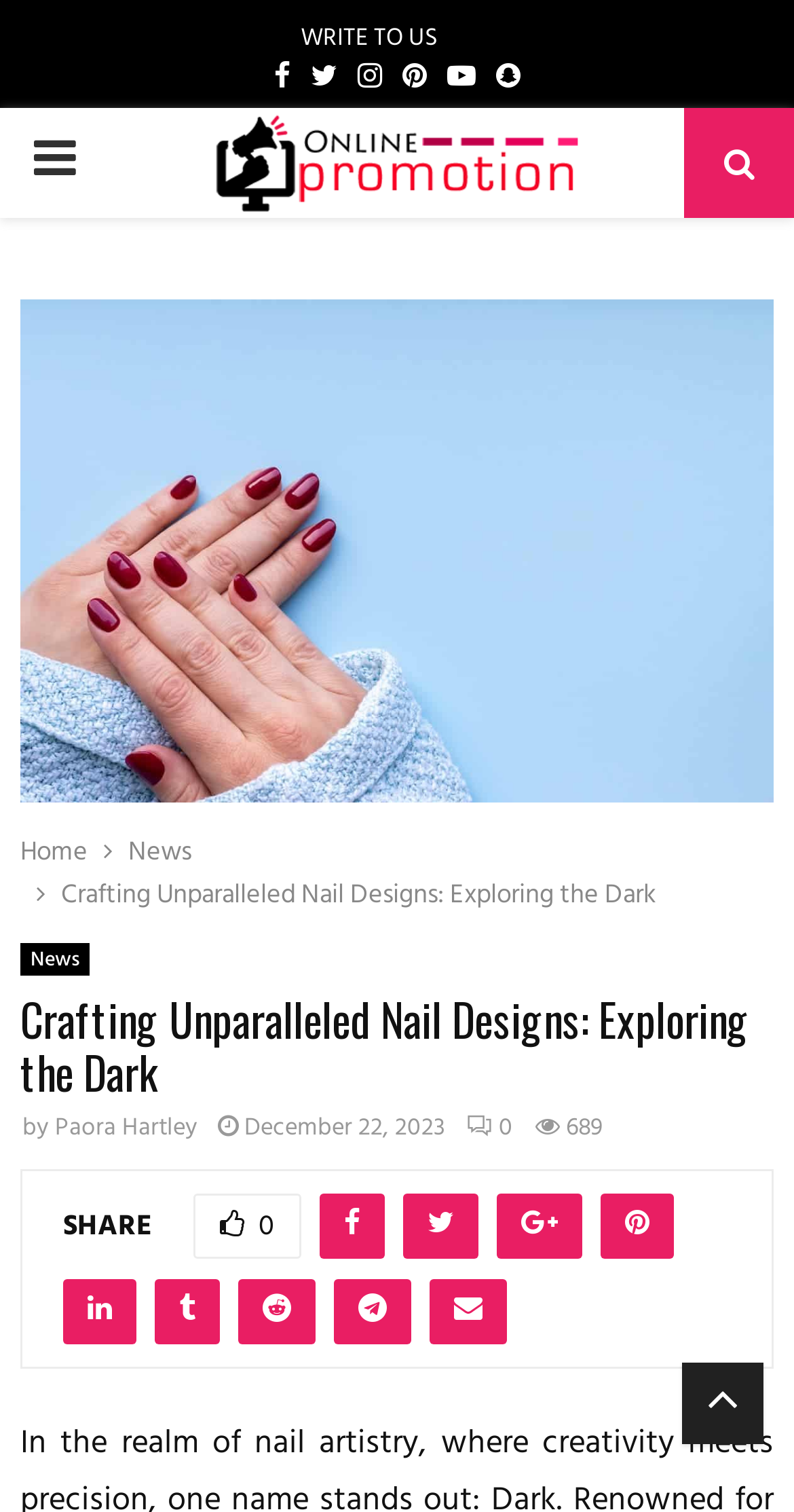Please identify the bounding box coordinates of the clickable element to fulfill the following instruction: "Go to Home page". The coordinates should be four float numbers between 0 and 1, i.e., [left, top, right, bottom].

[0.026, 0.549, 0.11, 0.577]